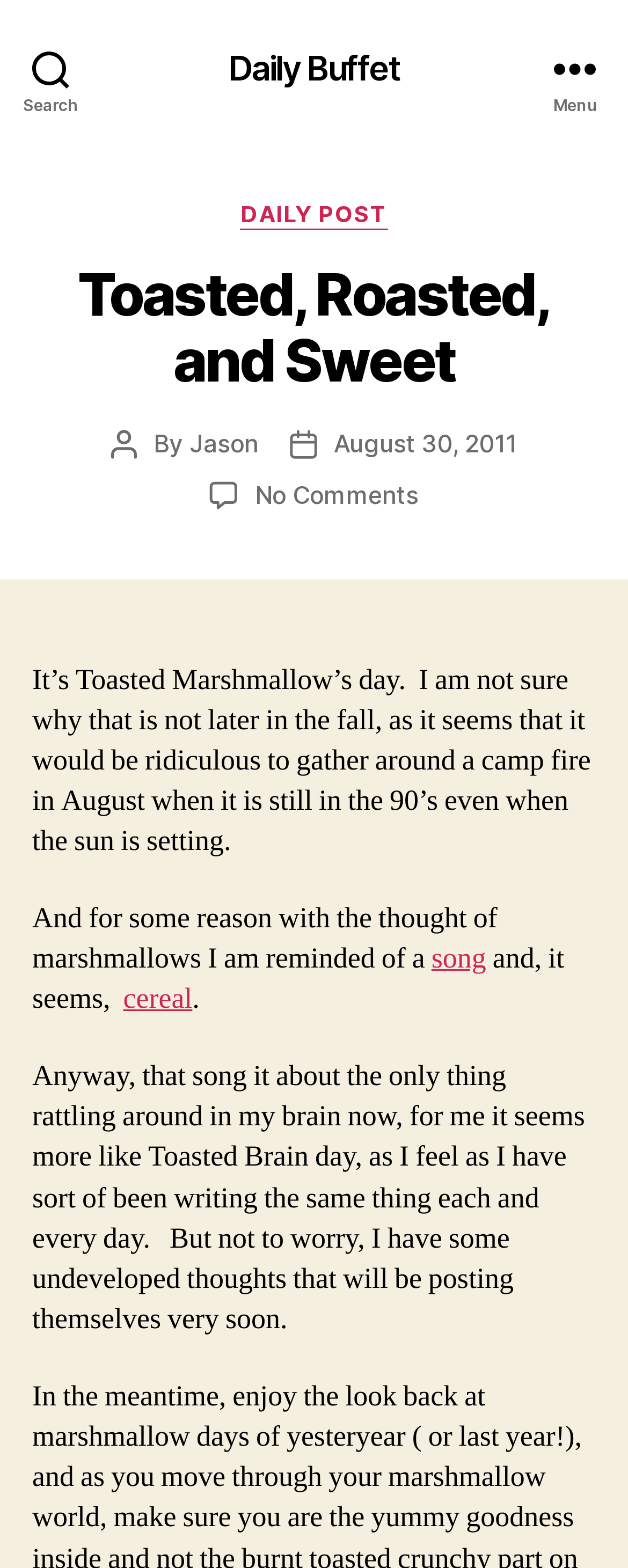Provide a thorough and detailed response to the question by examining the image: 
What is the song mentioned in the post?

I found the answer by looking at the link 'song' which is mentioned in the text.